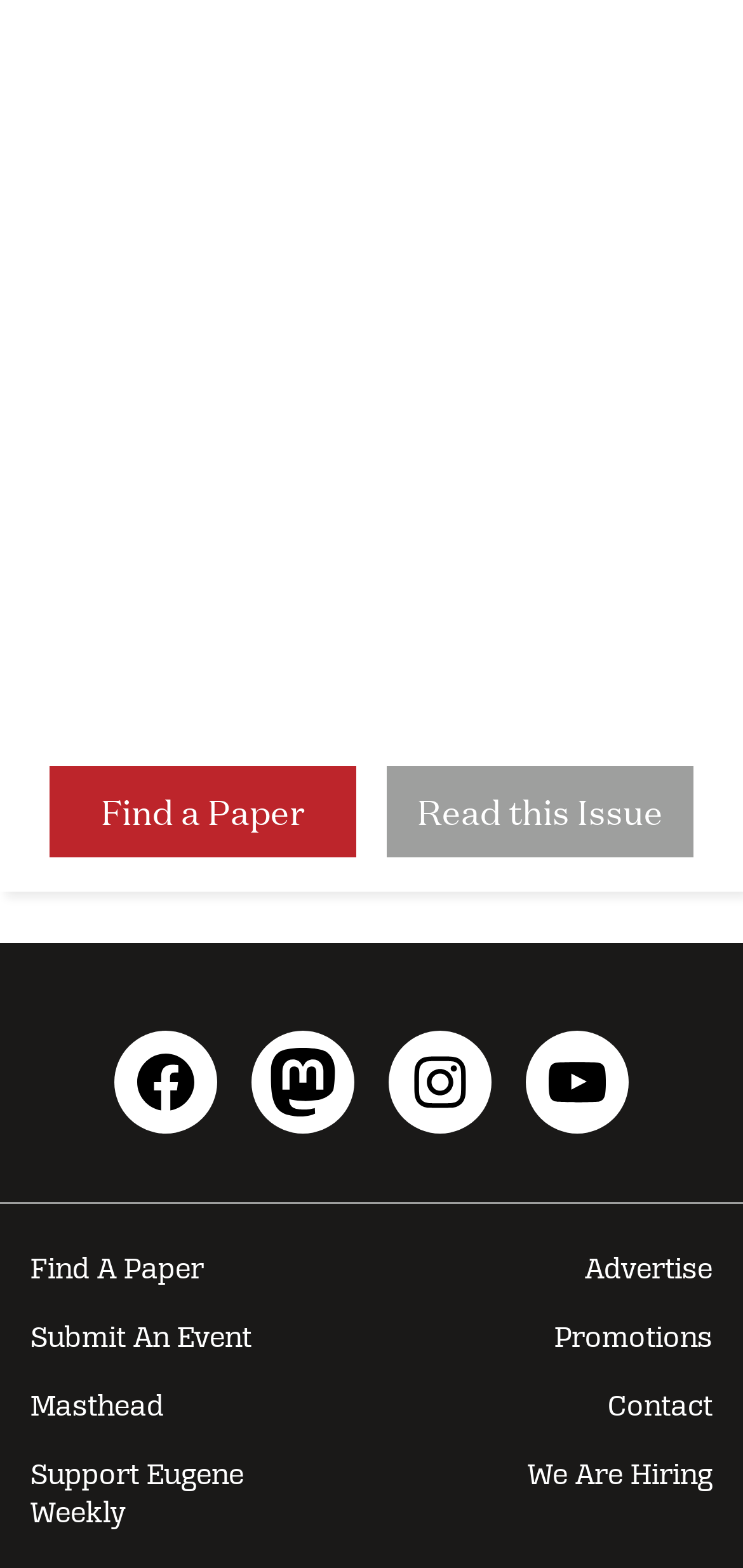How many links are present in the footer section?
Based on the image, answer the question with as much detail as possible.

The footer section contains two links: 'Find a Paper' and 'Read this Issue'. These links are arranged horizontally and have distinct bounding box coordinates, indicating that they are separate elements.